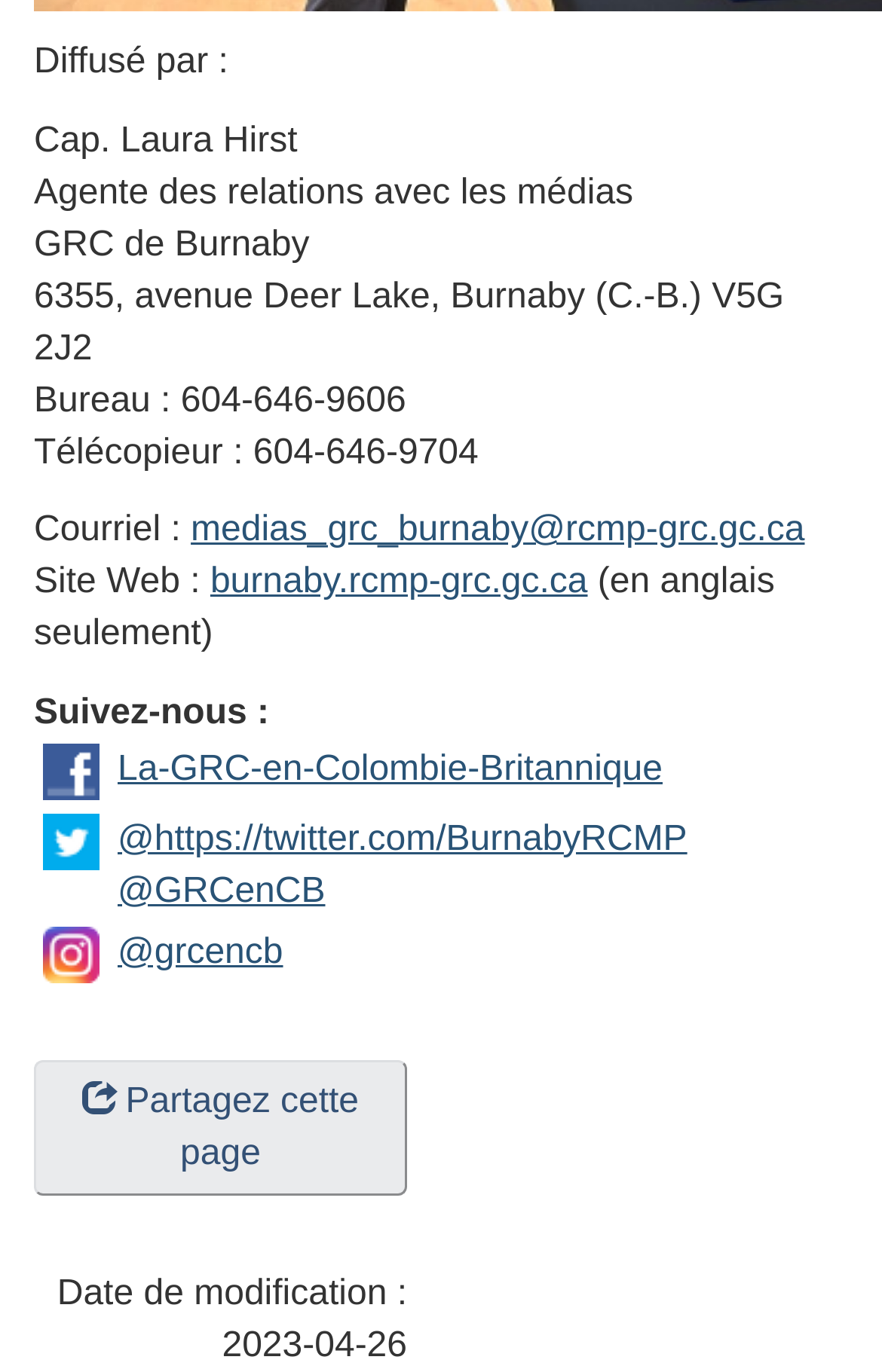Please provide a comprehensive answer to the question below using the information from the image: When was the page last modified?

The last modification date of the page can be found in the DescriptionList element, which contains a DescriptionListTerm element with the text 'Date de modification :' and a DescriptionListDetail element with the time element containing the text '2023-04-26'.